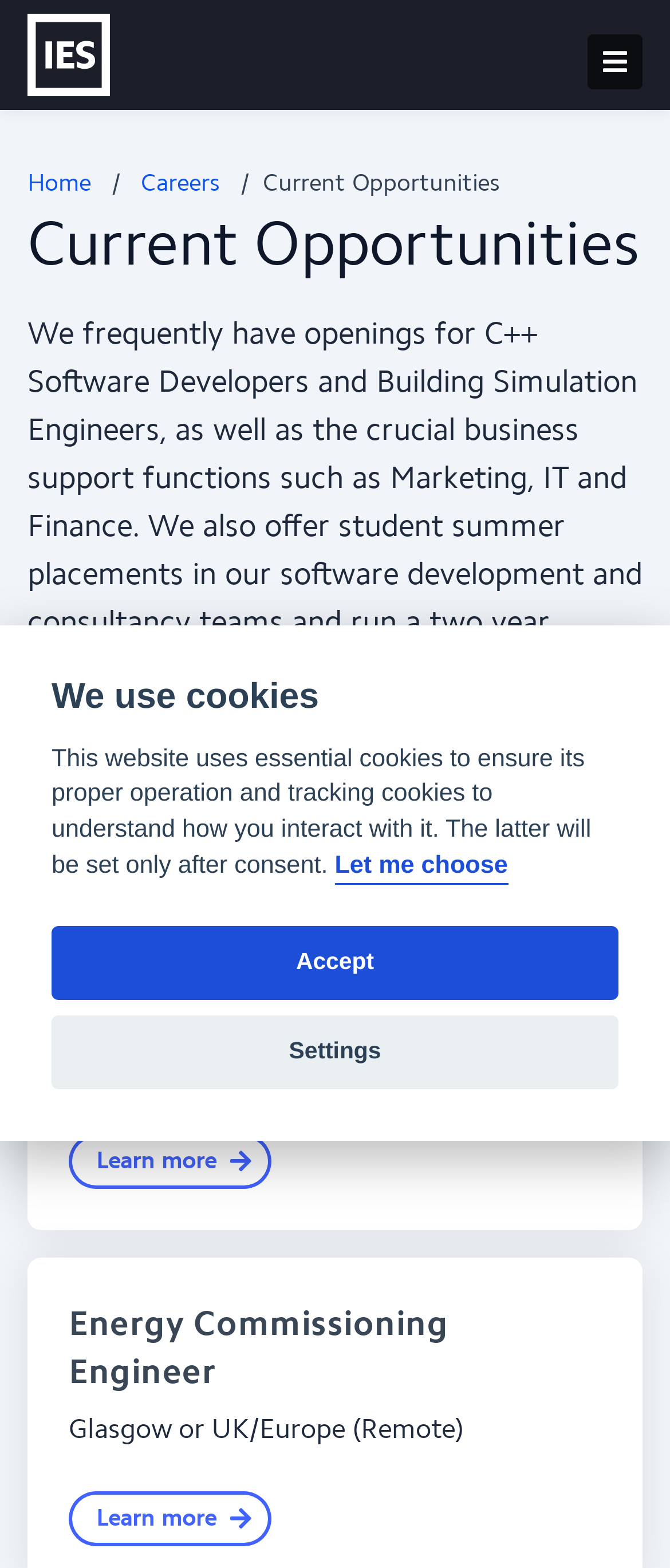What type of jobs are available?
Answer the question with as much detail as possible.

Based on the webpage, I can see that there are job opportunities available for C++ Software Developers, Building Simulation Engineers, and other business support functions such as Marketing, IT, and Finance. Additionally, there are student summer placements and a two-year Graduate Programme.